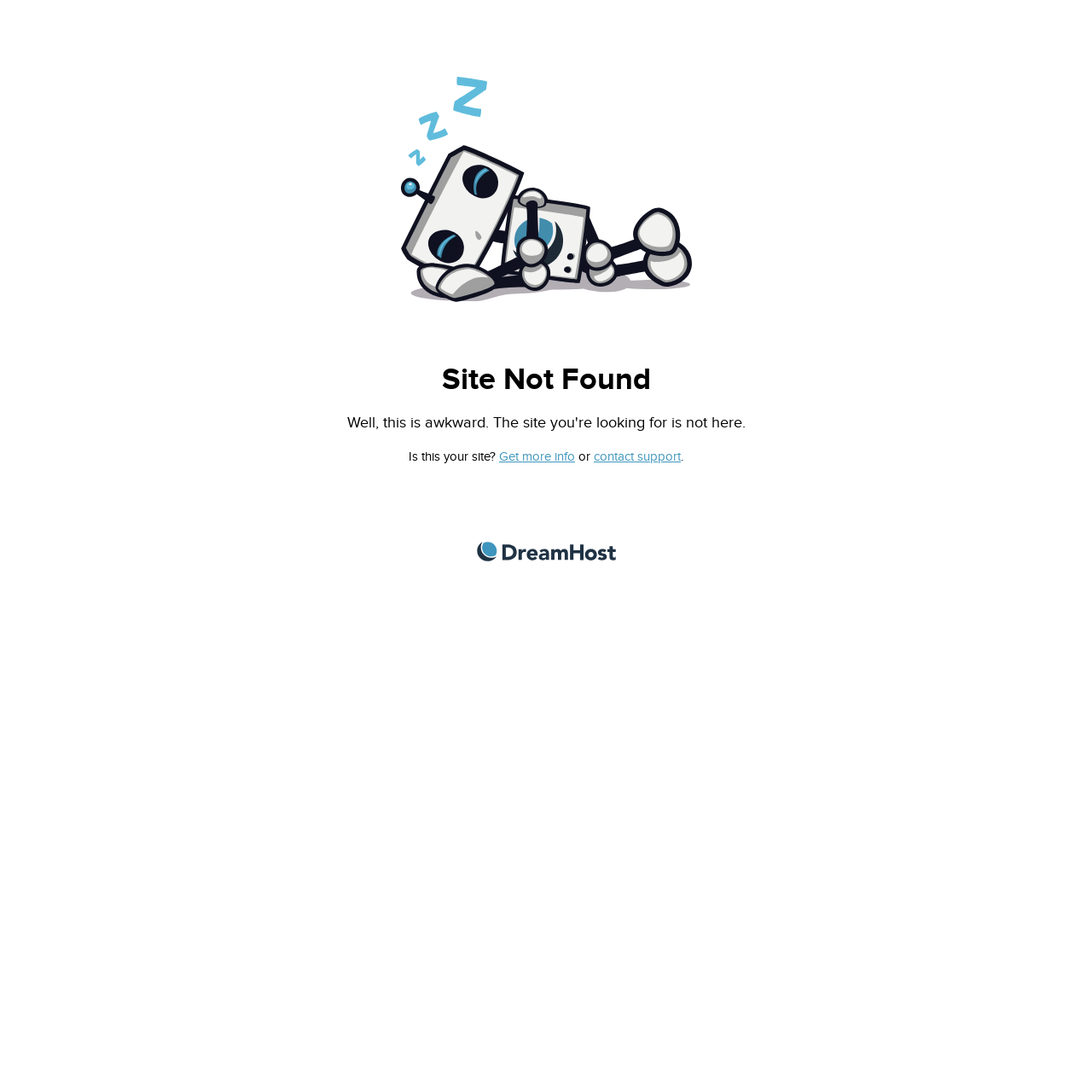Describe all visible elements and their arrangement on the webpage.

The webpage appears to be a default page displayed by DreamHost when a website has not been uploaded. At the top, there is a prominent heading "Site Not Found" that spans almost the entire width of the page. Below this heading, there is a question "Is this your site?" followed by two links, "Get more info" and "contact support", which are positioned side by side. The text "or" separates these two links. A period follows the second link. Further down, there is a link to "DreamHost" that is centered horizontally.